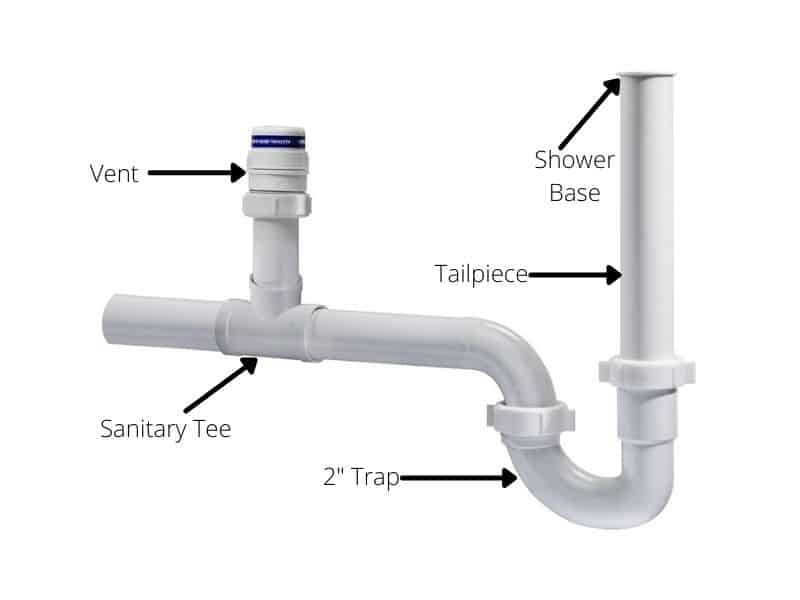Could you please study the image and provide a detailed answer to the question:
What is the function of the 2" Trap in the shower drainage system?

The 2" Trap is a vital component in the shower drainage system, and its primary function is to maintain a certain level of water in the pipe. This creates a barrier that prevents foul odors and pests from entering the bathroom through the drainage system. By keeping a small amount of water in the pipe, the 2" Trap ensures that the bathroom remains safe and sanitary.